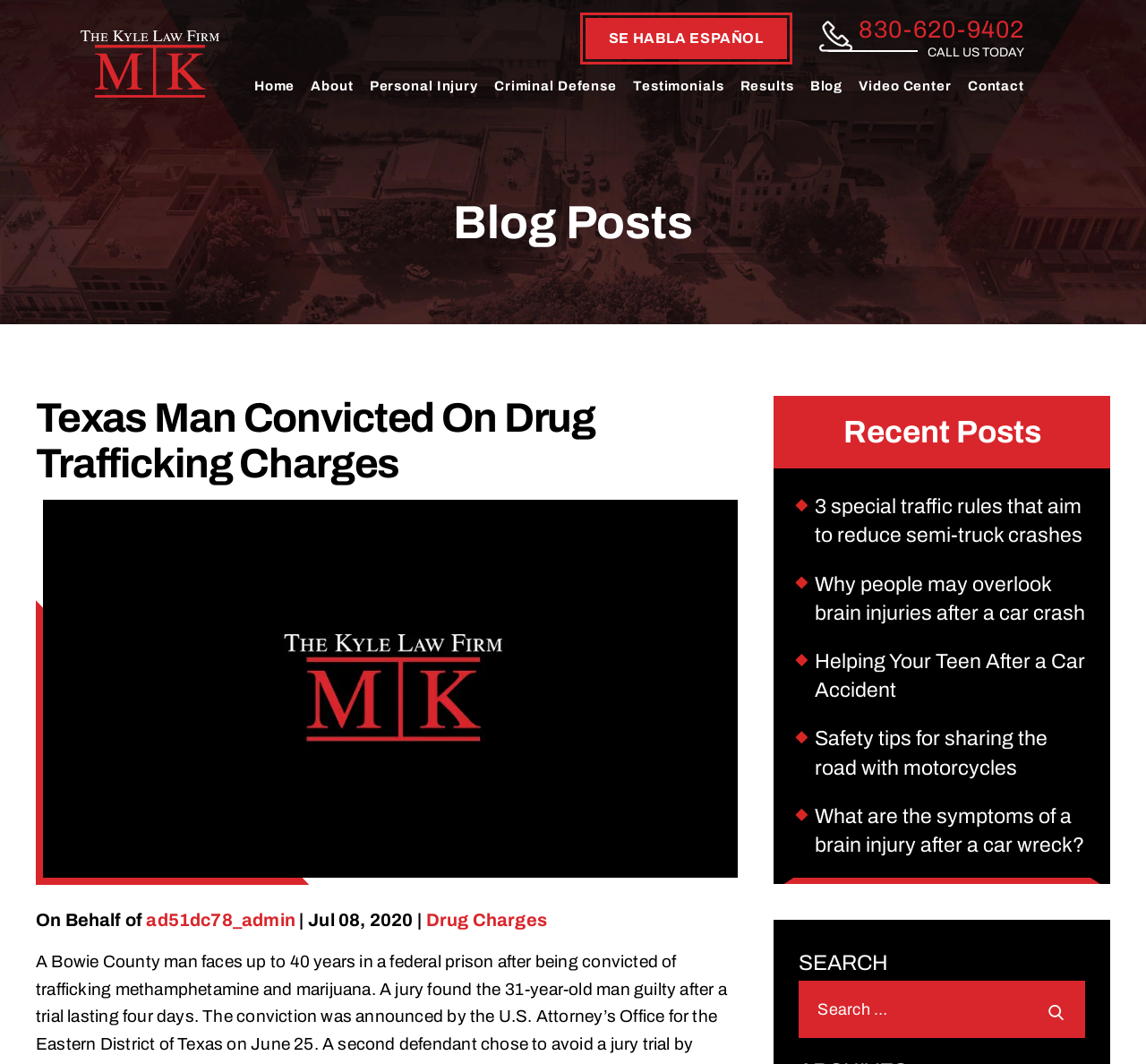Locate the bounding box coordinates of the area where you should click to accomplish the instruction: "Read the 'Texas Man Convicted On Drug Trafficking Charges' blog post".

[0.031, 0.372, 0.643, 0.457]